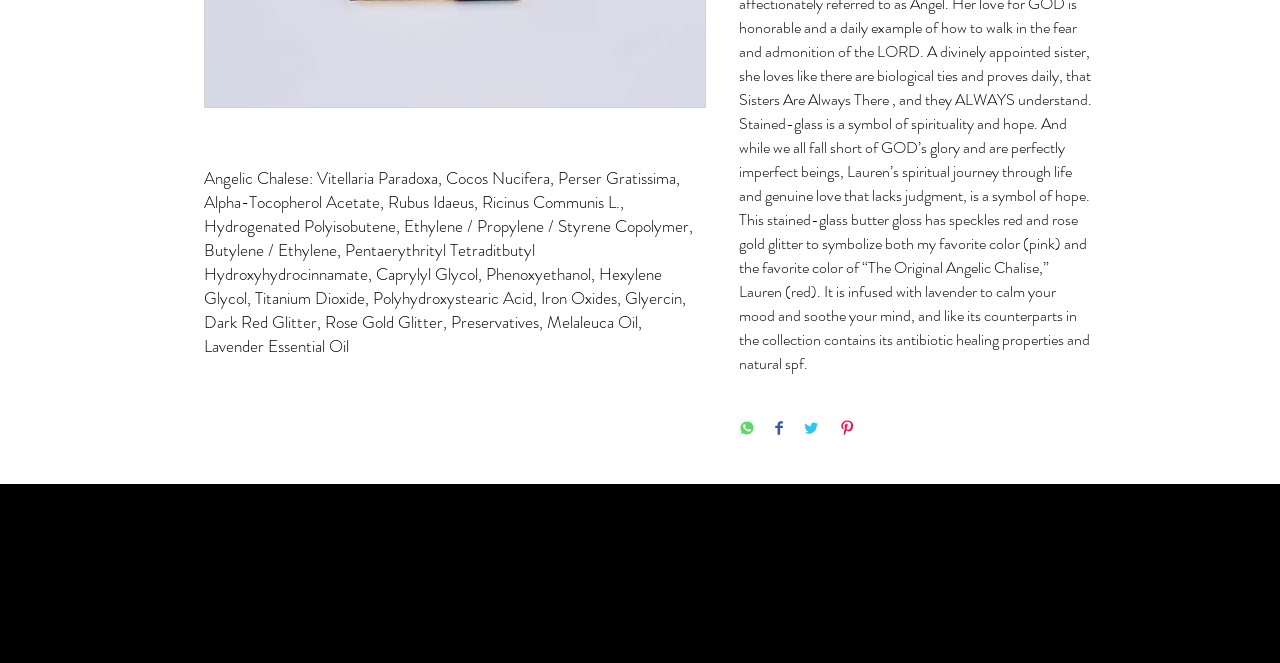Identify the bounding box for the described UI element: "aria-label="Instagram - White Circle"".

[0.517, 0.819, 0.543, 0.868]